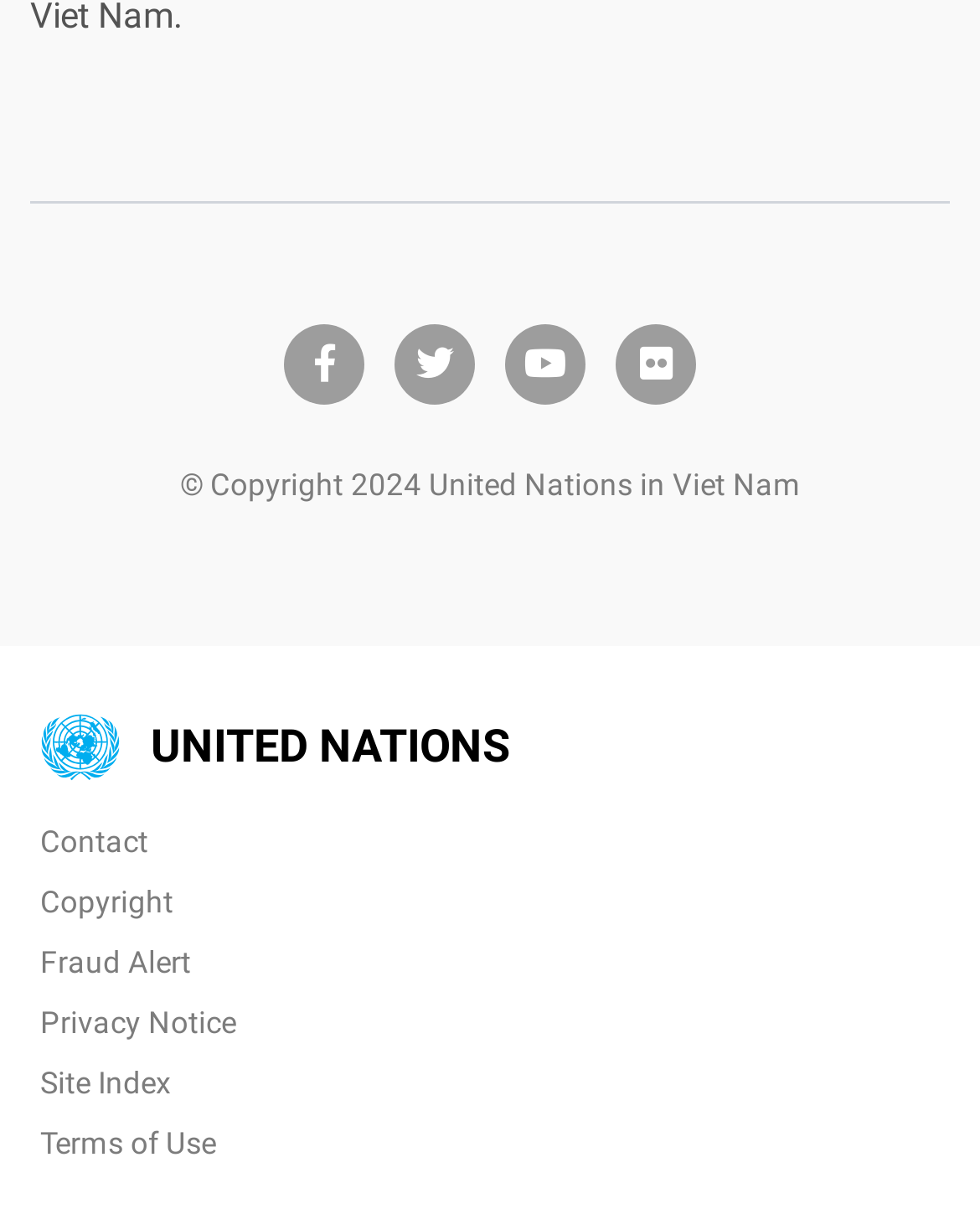Given the element description July 2023, identify the bounding box coordinates for the UI element on the webpage screenshot. The format should be (top-left x, top-left y, bottom-right x, bottom-right y), with values between 0 and 1.

None